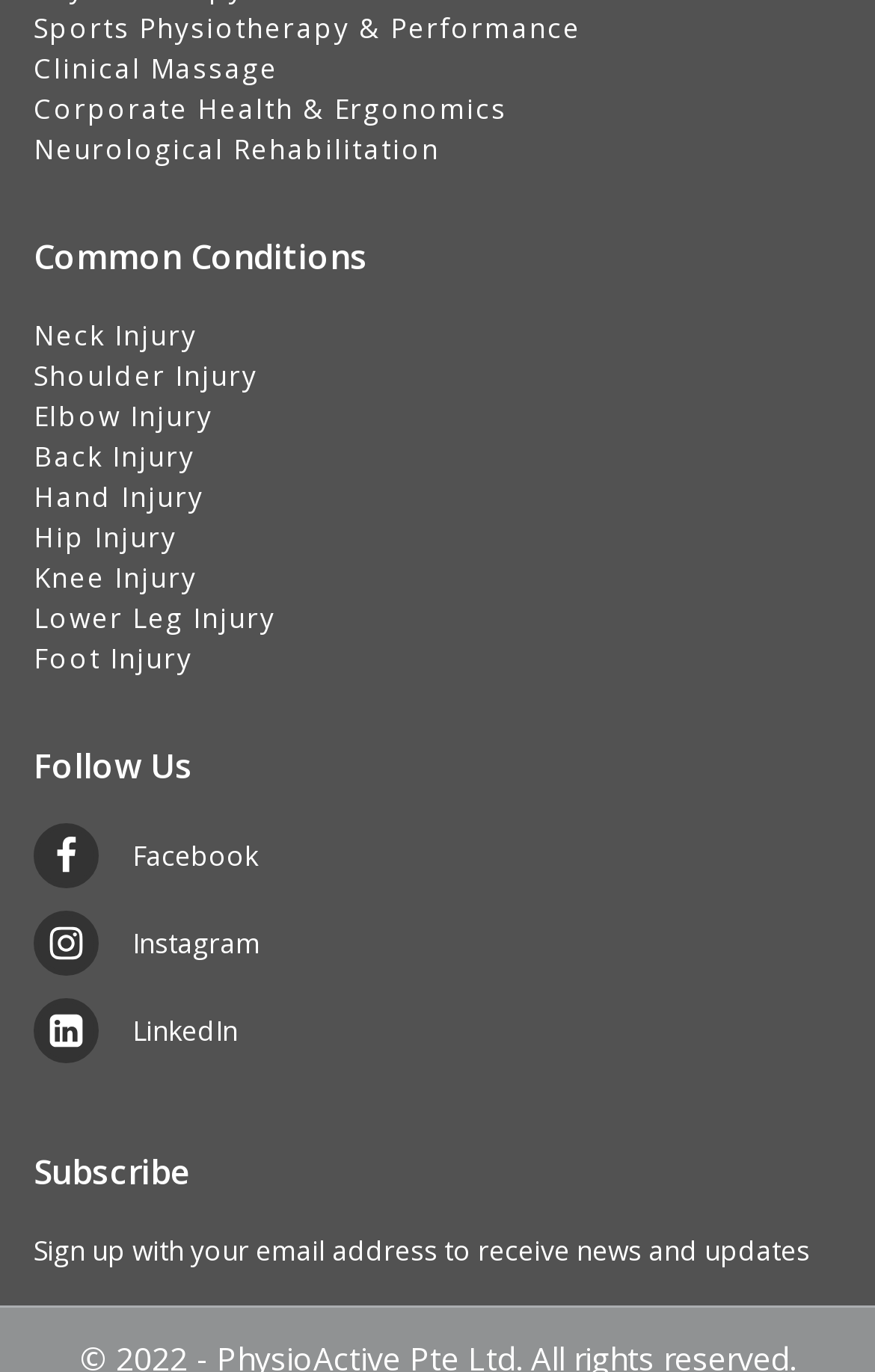Identify the bounding box coordinates of the region I need to click to complete this instruction: "View Neck Injury".

[0.038, 0.23, 0.315, 0.259]